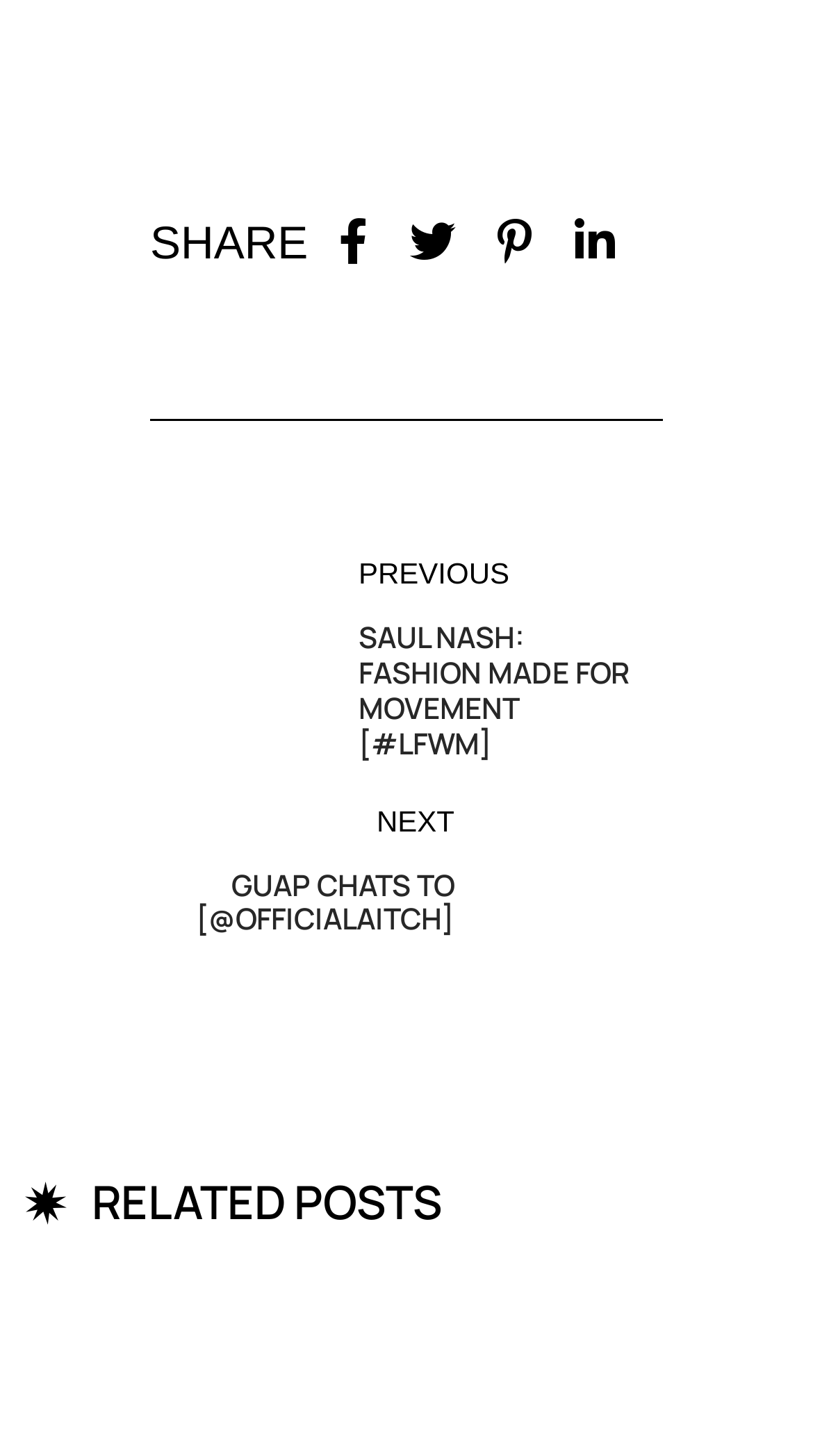Please give a succinct answer using a single word or phrase:
How many links are there in the heading 'SAUL NASH: FASHION MADE FOR MOVEMENT [#LFWM]'?

1